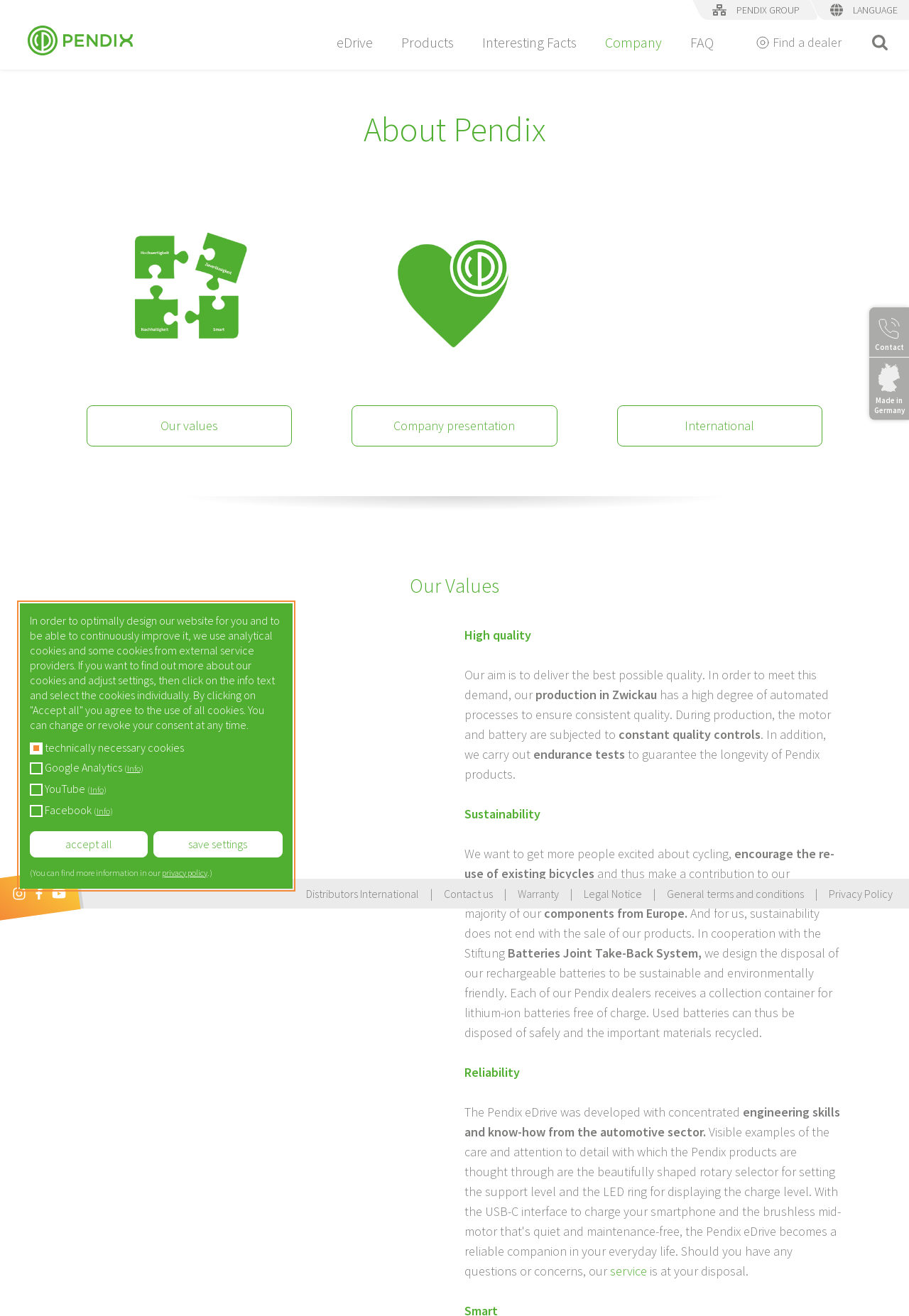Locate the bounding box of the user interface element based on this description: "General terms and conditions".

[0.734, 0.674, 0.899, 0.684]